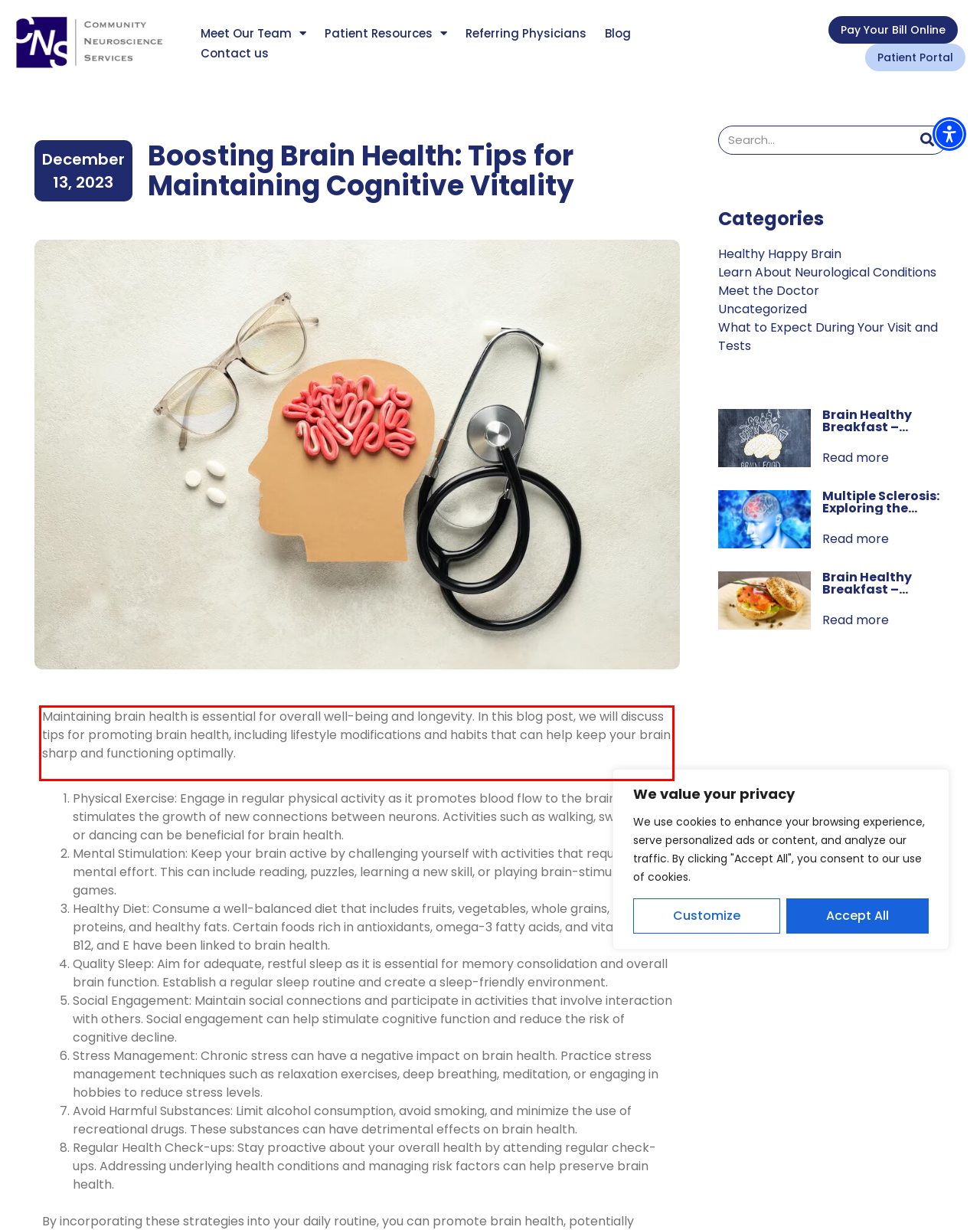Within the screenshot of a webpage, identify the red bounding box and perform OCR to capture the text content it contains.

Maintaining brain health is essential for overall well-being and longevity. In this blog post, we will discuss tips for promoting brain health, including lifestyle modifications and habits that can help keep your brain sharp and functioning optimally.